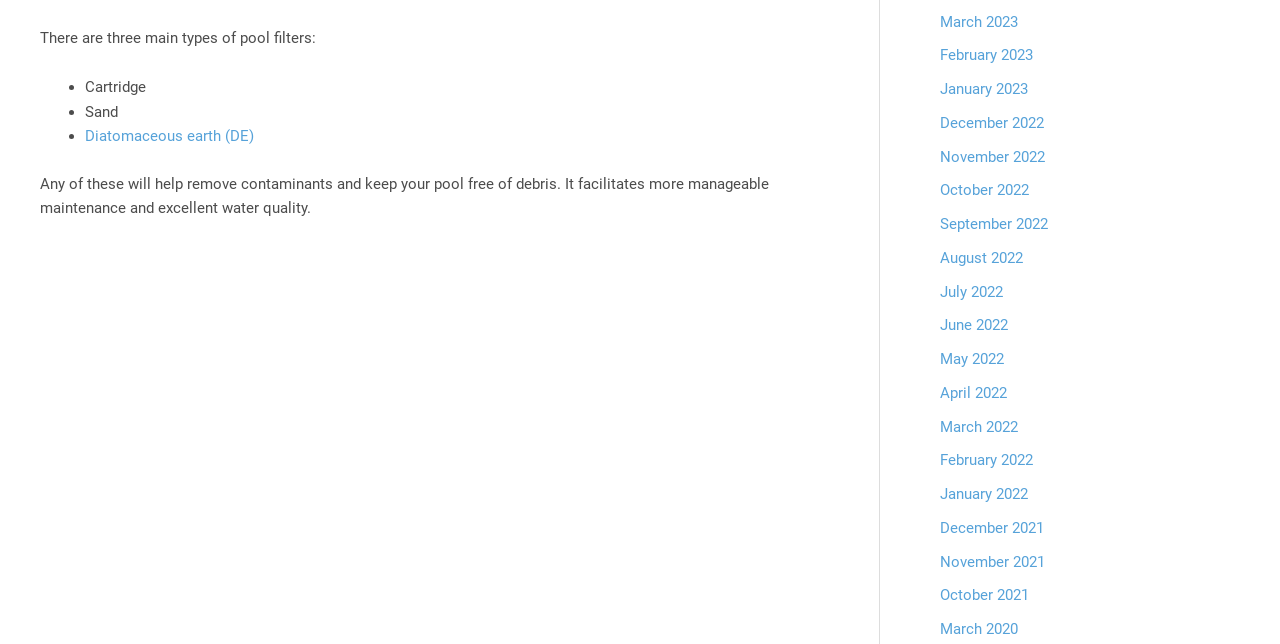Using the element description Diatomaceous earth (DE), predict the bounding box coordinates for the UI element. Provide the coordinates in (top-left x, top-left y, bottom-right x, bottom-right y) format with values ranging from 0 to 1.

[0.066, 0.198, 0.198, 0.226]